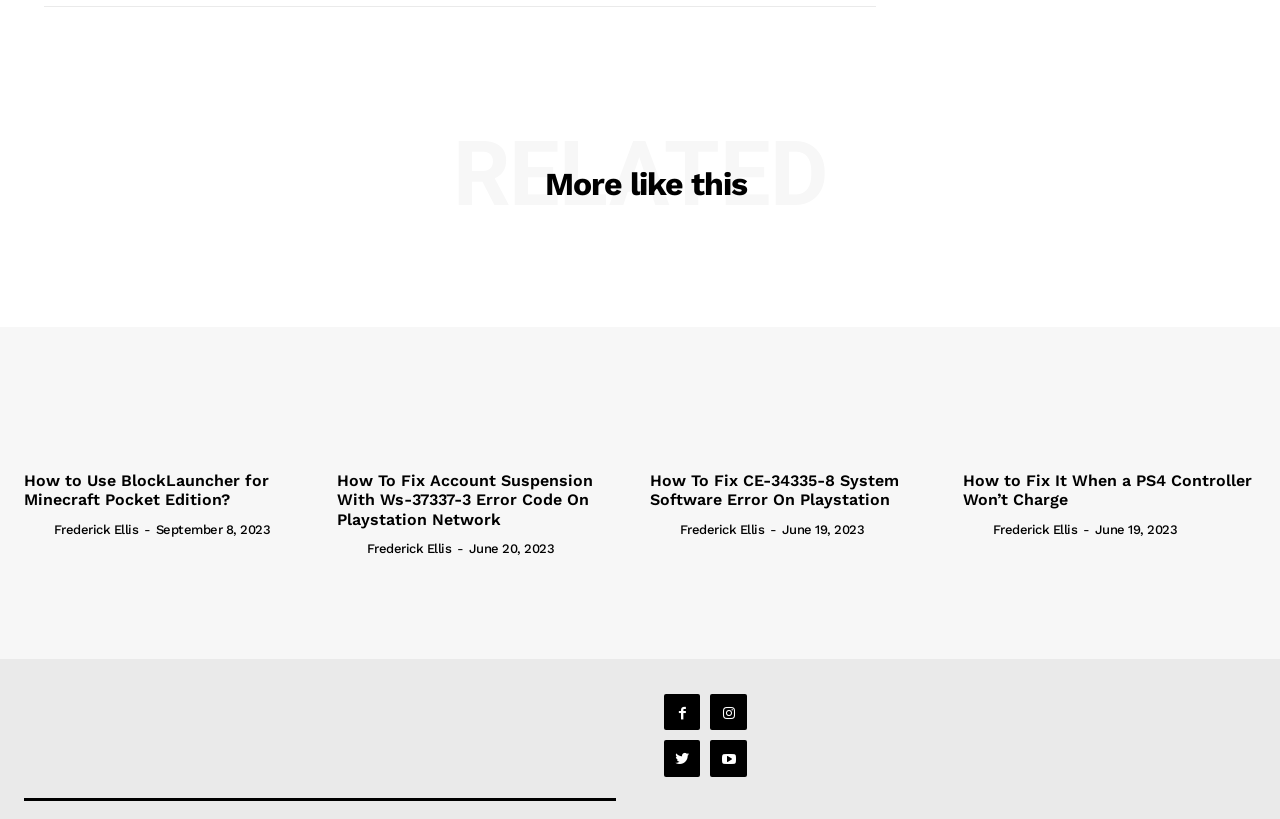Determine the bounding box coordinates of the region I should click to achieve the following instruction: "View 'How To Fix Account Suspension With Ws-37337-3 Error Code On Playstation Network'". Ensure the bounding box coordinates are four float numbers between 0 and 1, i.e., [left, top, right, bottom].

[0.263, 0.305, 0.492, 0.556]